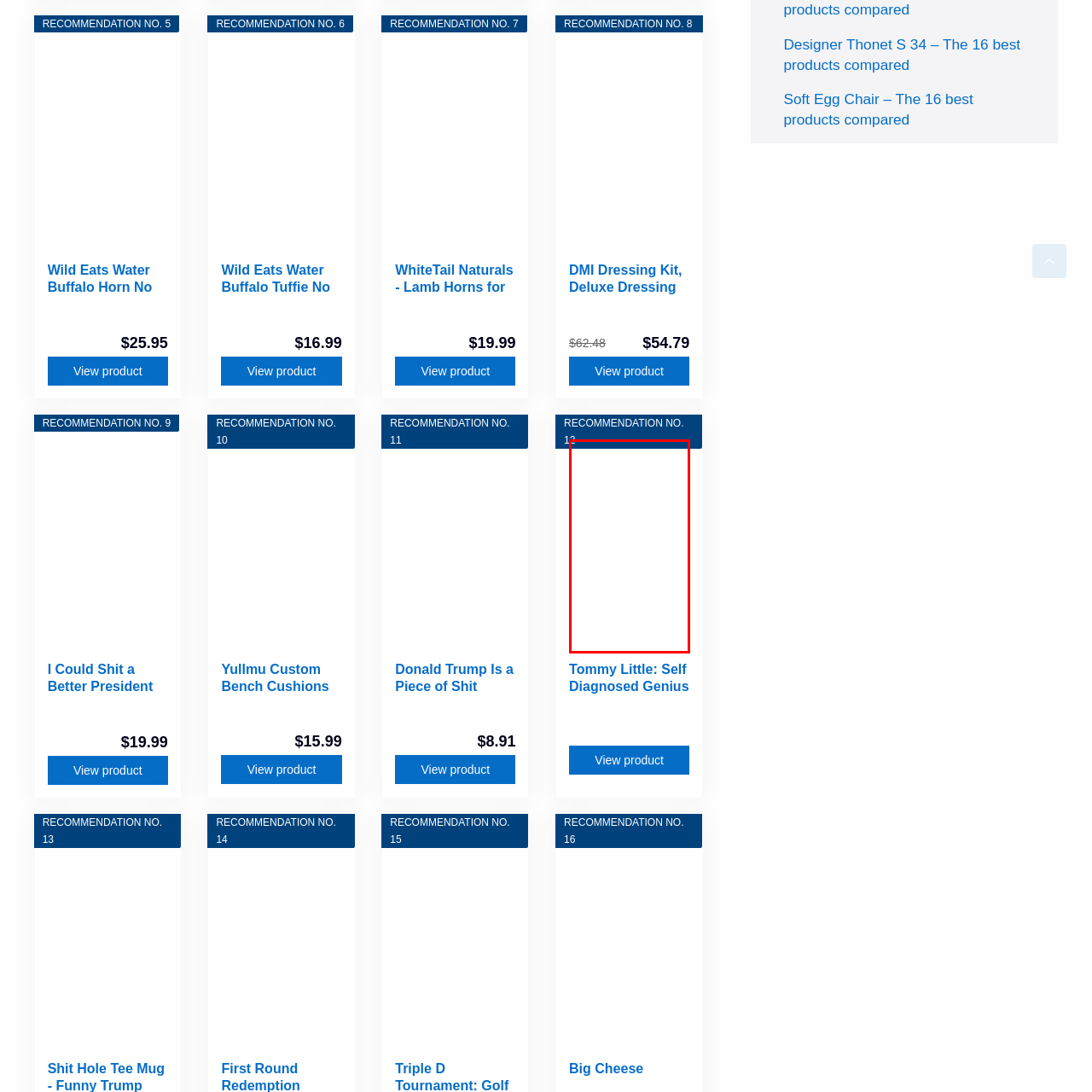Look closely at the part of the image inside the red bounding box, then respond in a word or phrase: What is the color scheme of the DMI Dressing Kit?

Blue and white